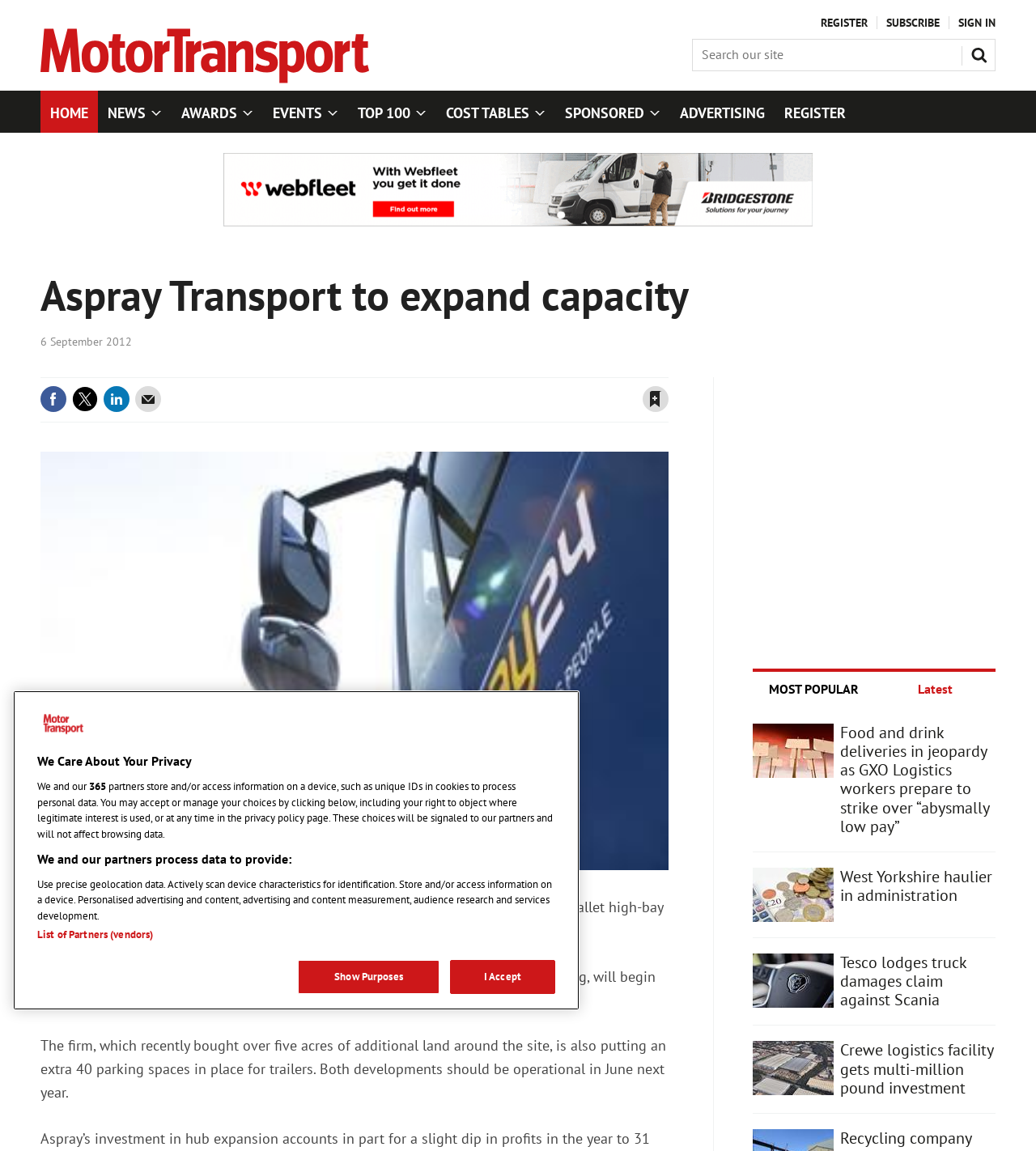Using the provided element description "Decarbonisation Summit", determine the bounding box coordinates of the UI element.

[0.039, 0.154, 0.172, 0.168]